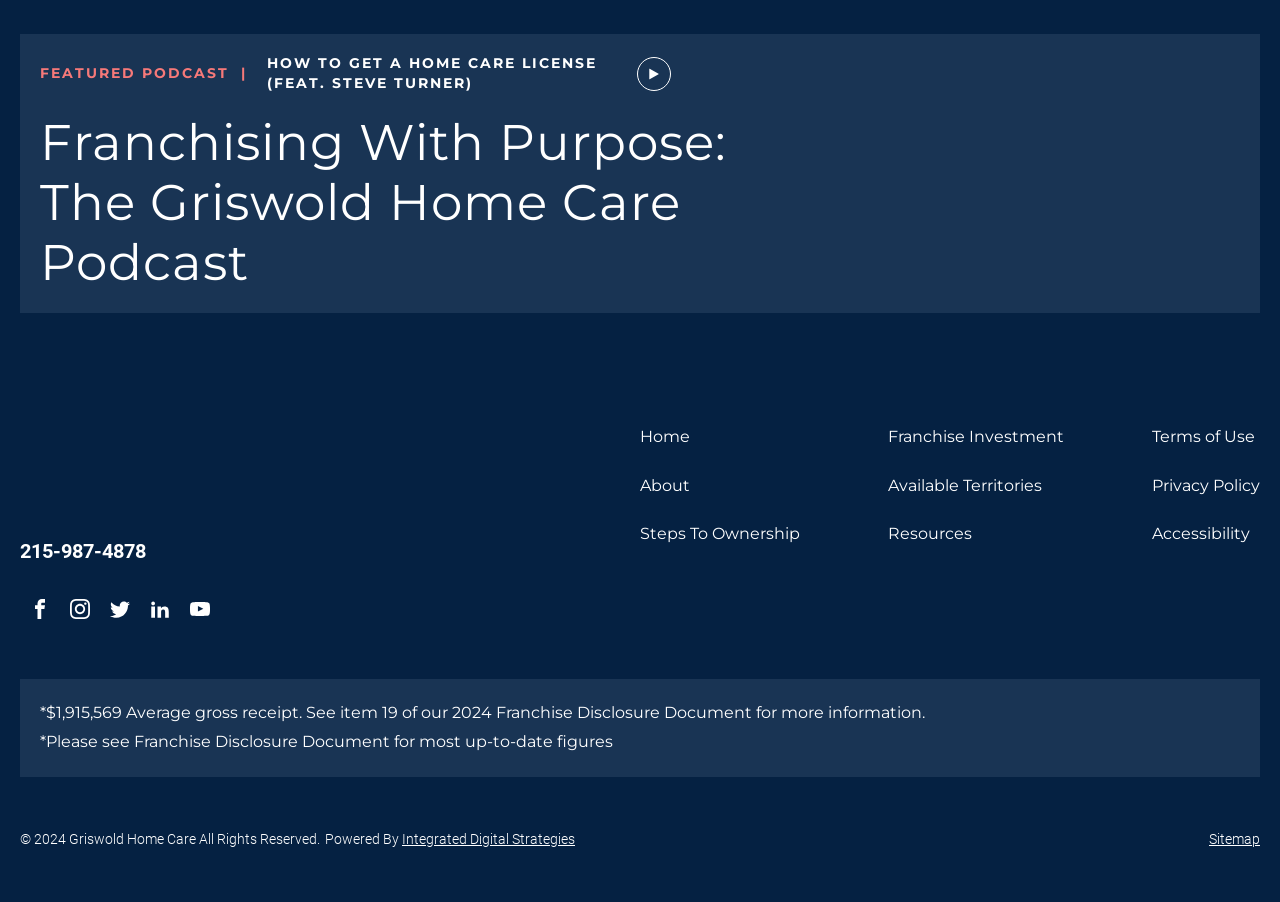What is the copyright year? From the image, respond with a single word or brief phrase.

2024